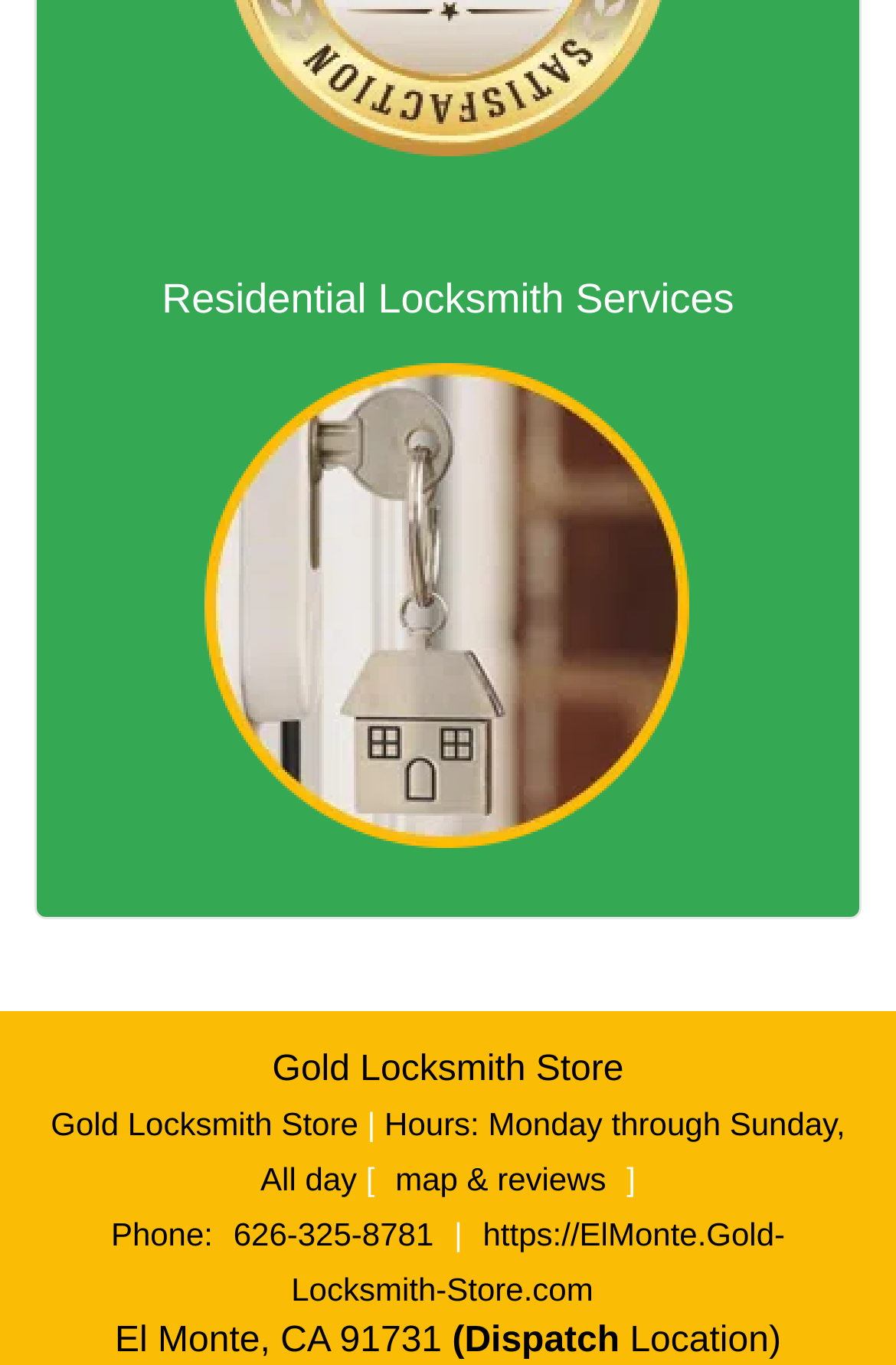What type of services does Gold Locksmith Store offer?
Could you answer the question with a detailed and thorough explanation?

I found the type of services by looking at the link element with the text 'Residential Locksmith Services' which is located at the top of the page.